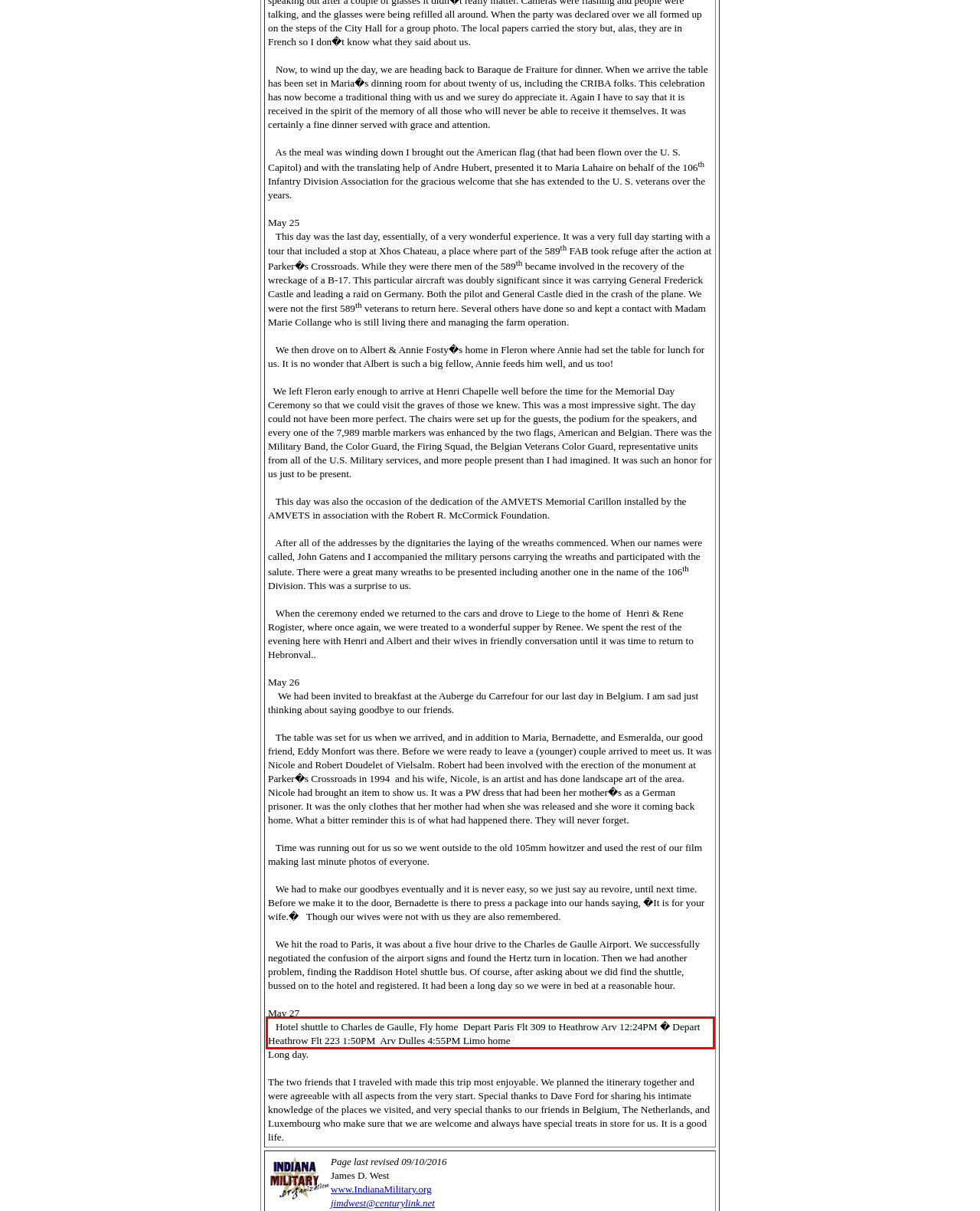You are given a screenshot showing a webpage with a red bounding box. Perform OCR to capture the text within the red bounding box.

Hotel shuttle to Charles de Gaulle, Fly home Depart Paris Flt 309 to Heathrow Arv 12:24PM � Depart Heathrow Flt 223 1:50PM Arv Dulles 4:55PM Limo home